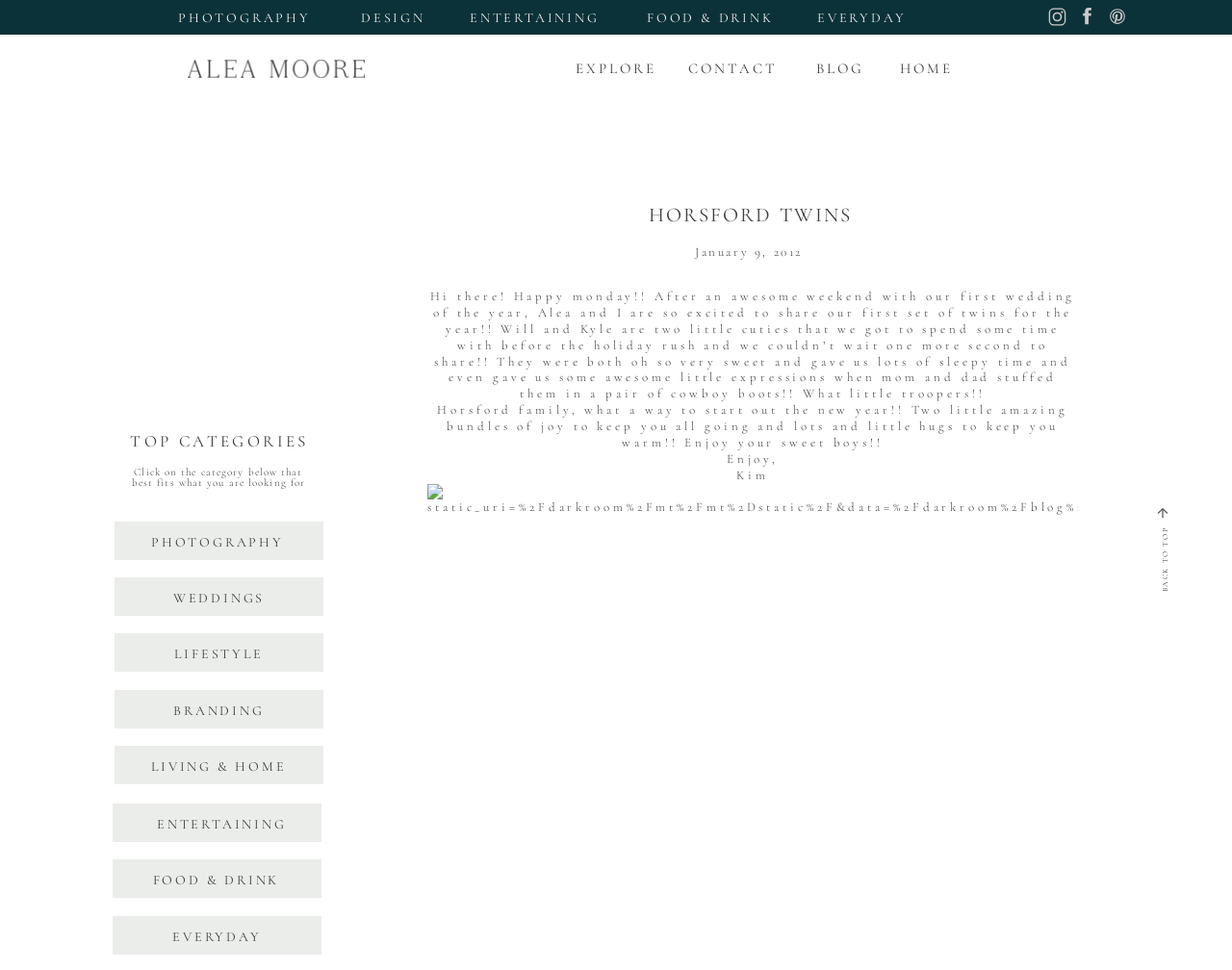Show the bounding box coordinates of the element that should be clicked to complete the task: "Click on the 'HOME' link".

[0.73, 0.062, 0.773, 0.079]